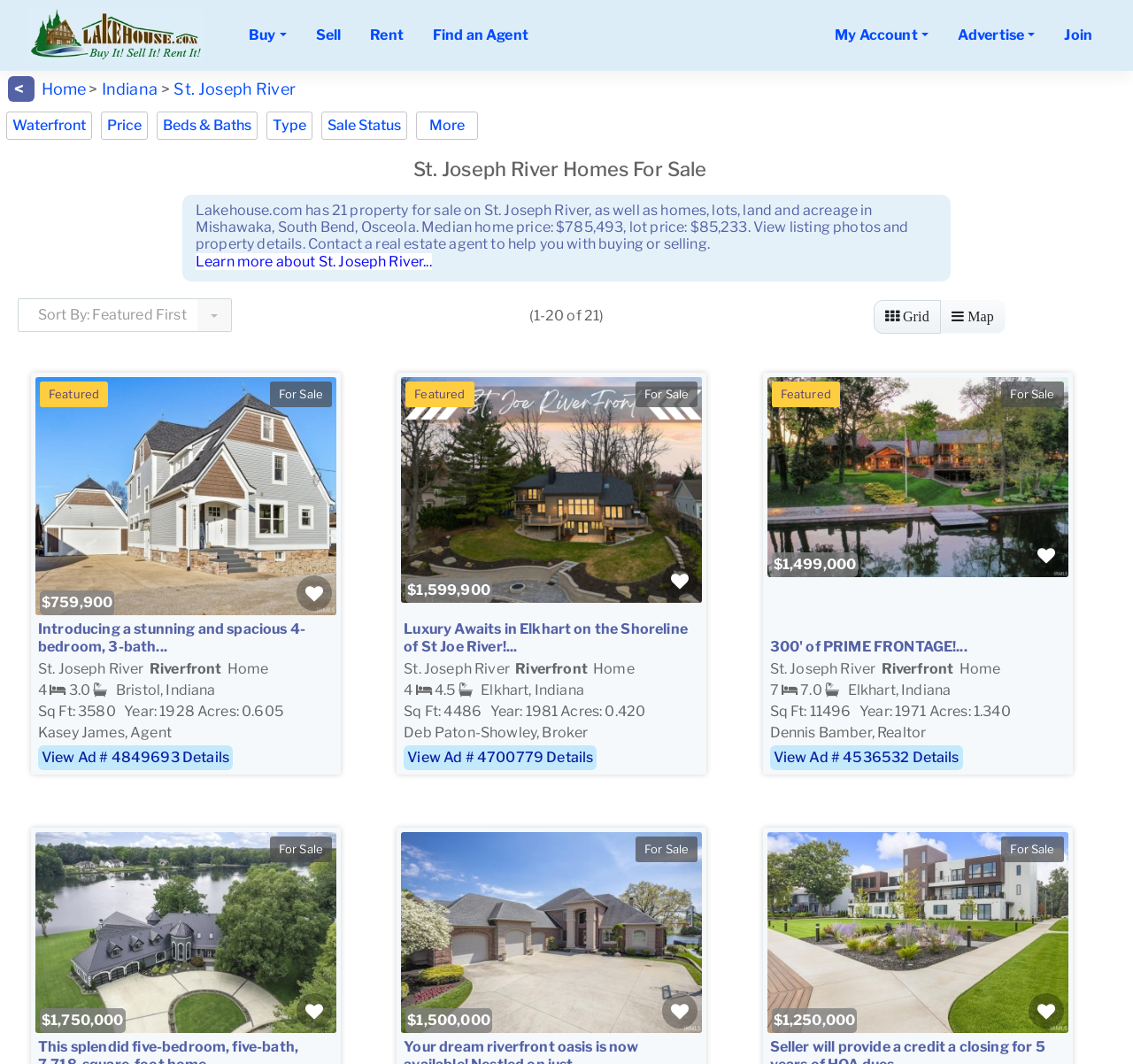Locate the bounding box coordinates of the element that should be clicked to execute the following instruction: "Click the 'click here' link".

None